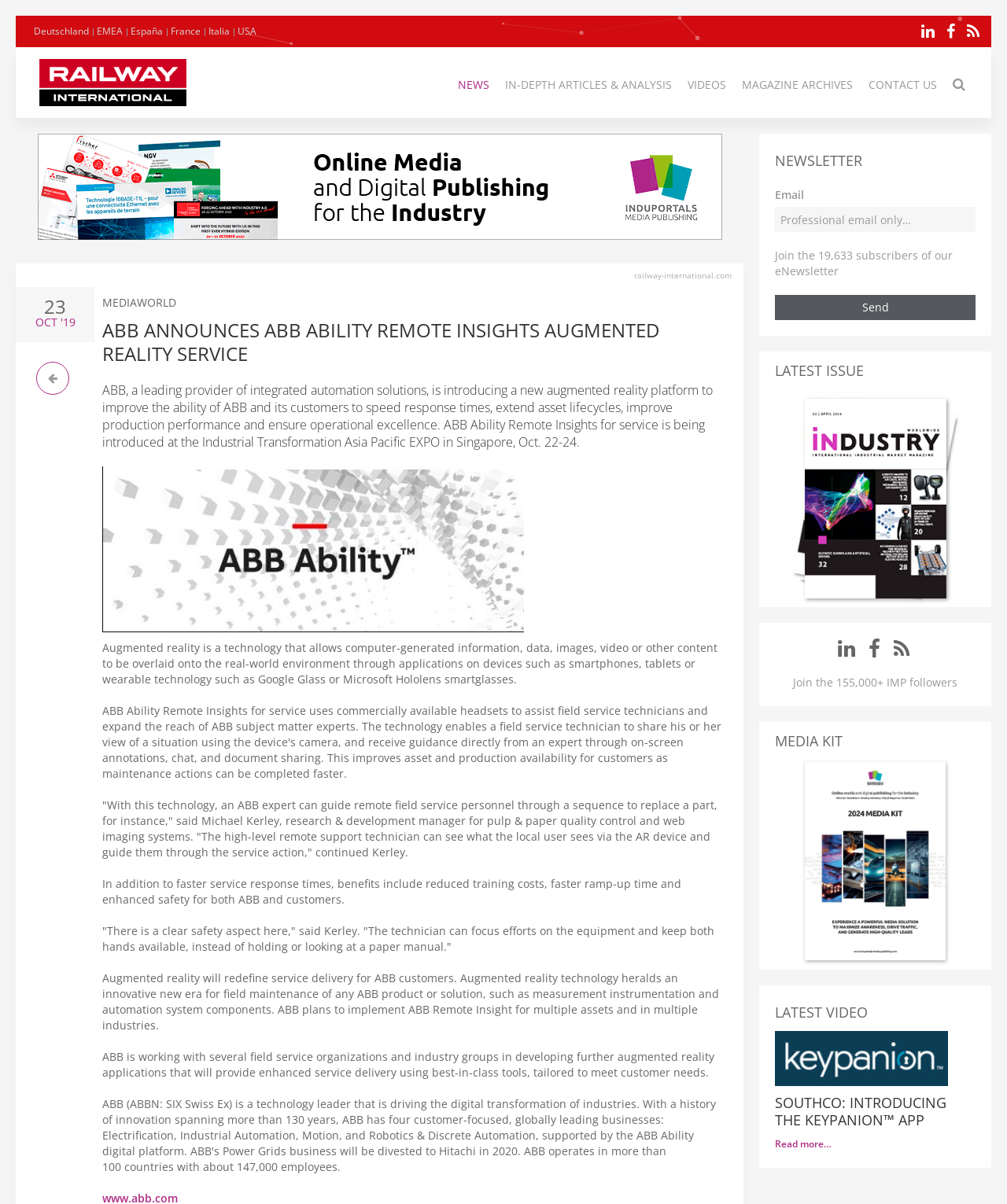Provide the bounding box coordinates of the section that needs to be clicked to accomplish the following instruction: "Click the 'Send' button."

[0.77, 0.245, 0.969, 0.266]